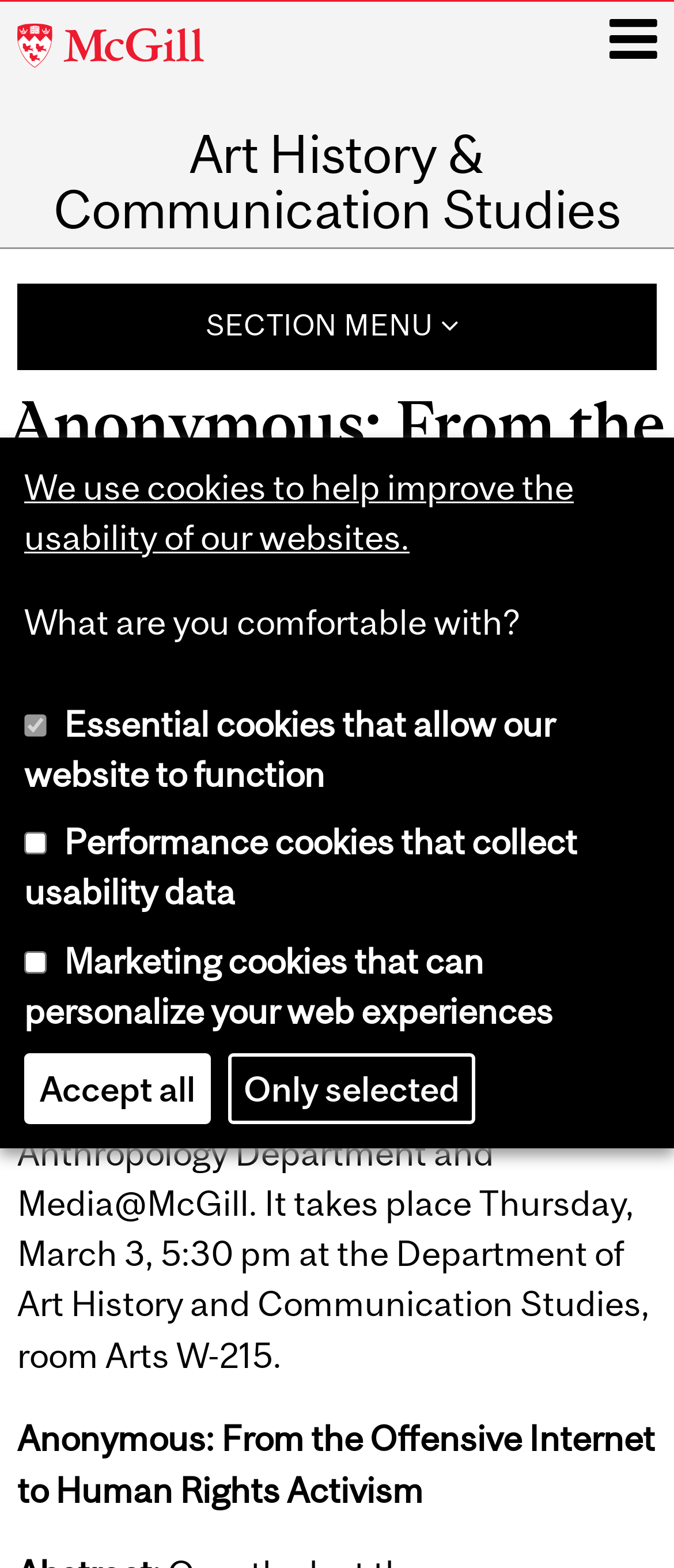Can you show the bounding box coordinates of the region to click on to complete the task described in the instruction: "Click the McGill University link"?

[0.025, 0.006, 0.499, 0.055]